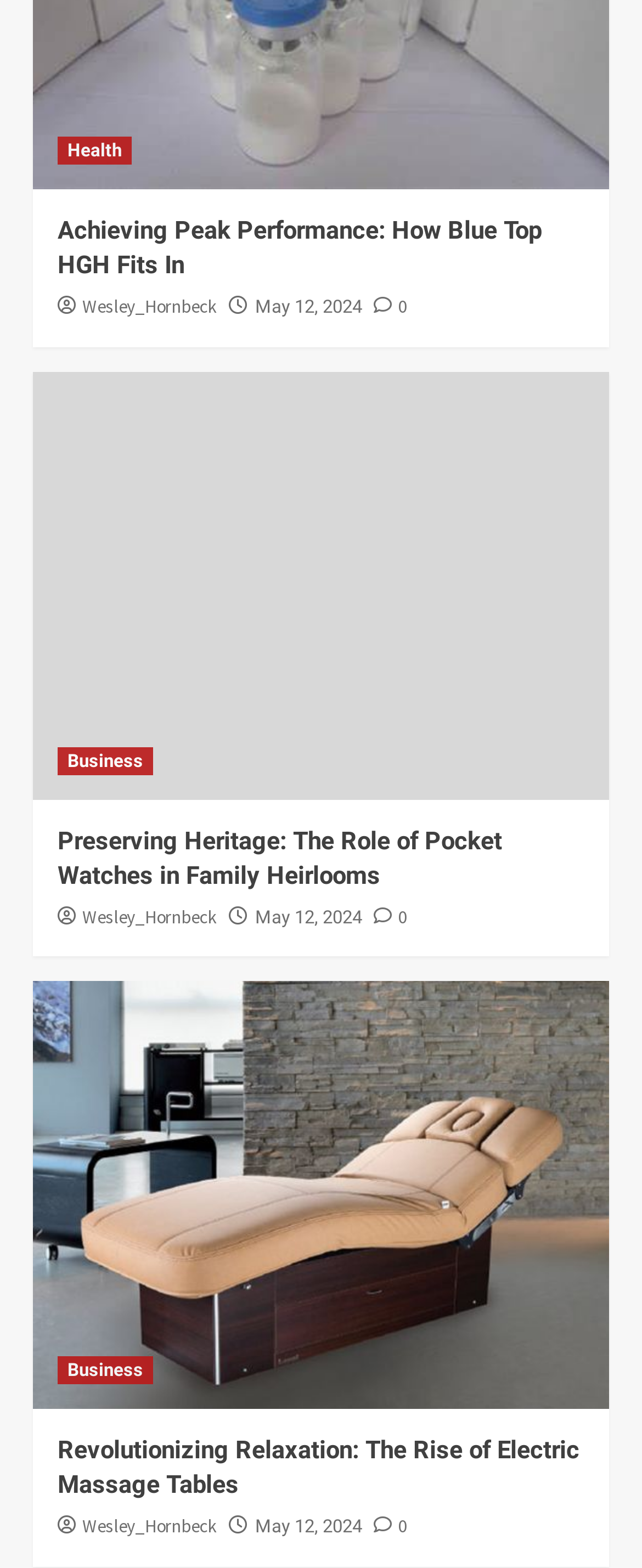Pinpoint the bounding box coordinates of the element that must be clicked to accomplish the following instruction: "Check the post by 'Wesley_Hornbeck'". The coordinates should be in the format of four float numbers between 0 and 1, i.e., [left, top, right, bottom].

[0.128, 0.188, 0.338, 0.203]